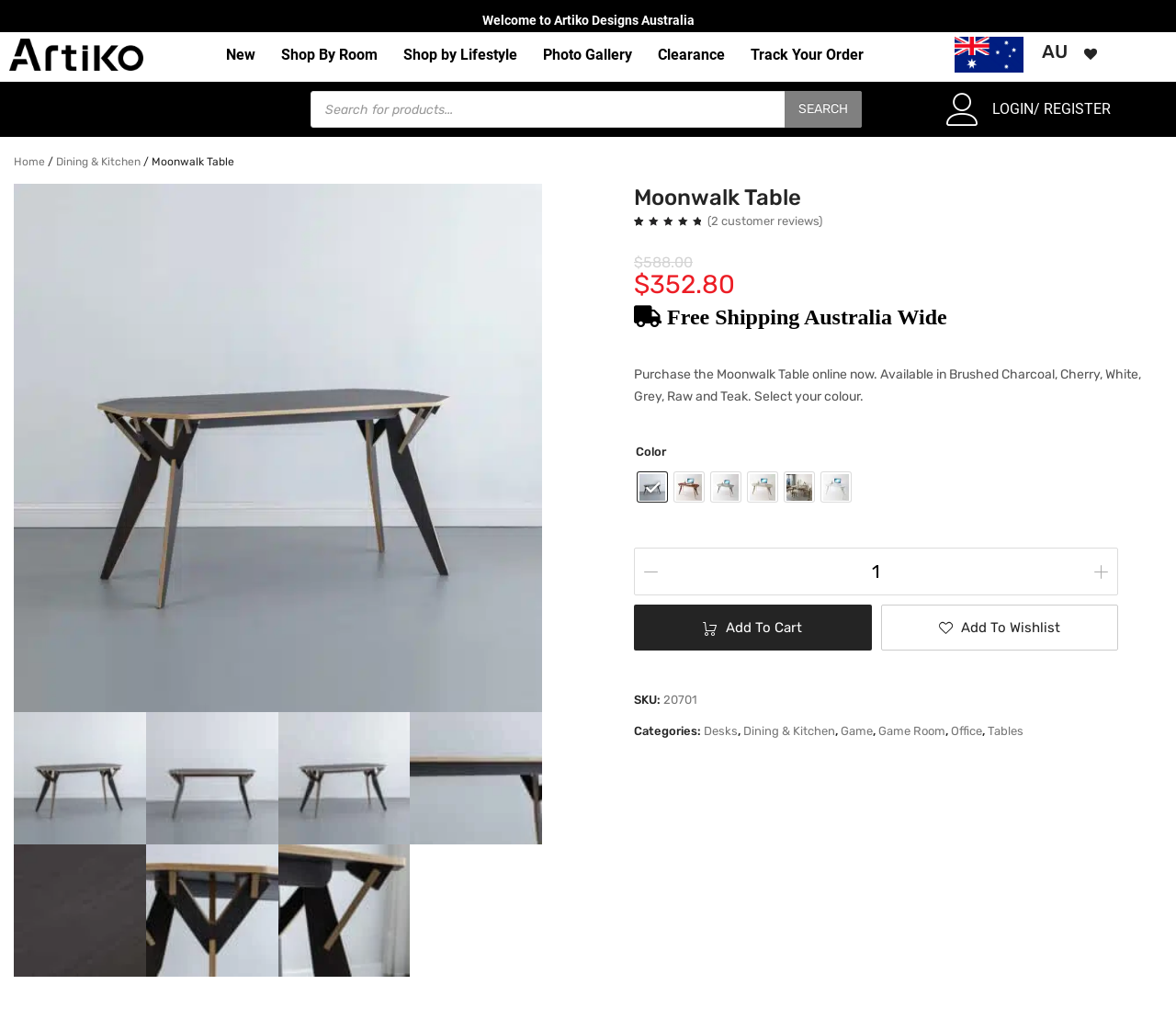What categories is the Moonwalk Table listed under?
Could you please answer the question thoroughly and with as much detail as possible?

The categories that the Moonwalk Table is listed under can be found in the product description section, where it is listed as 'Categories: Desks, Dining & Kitchen, Game, Game Room, Office, Tables'.